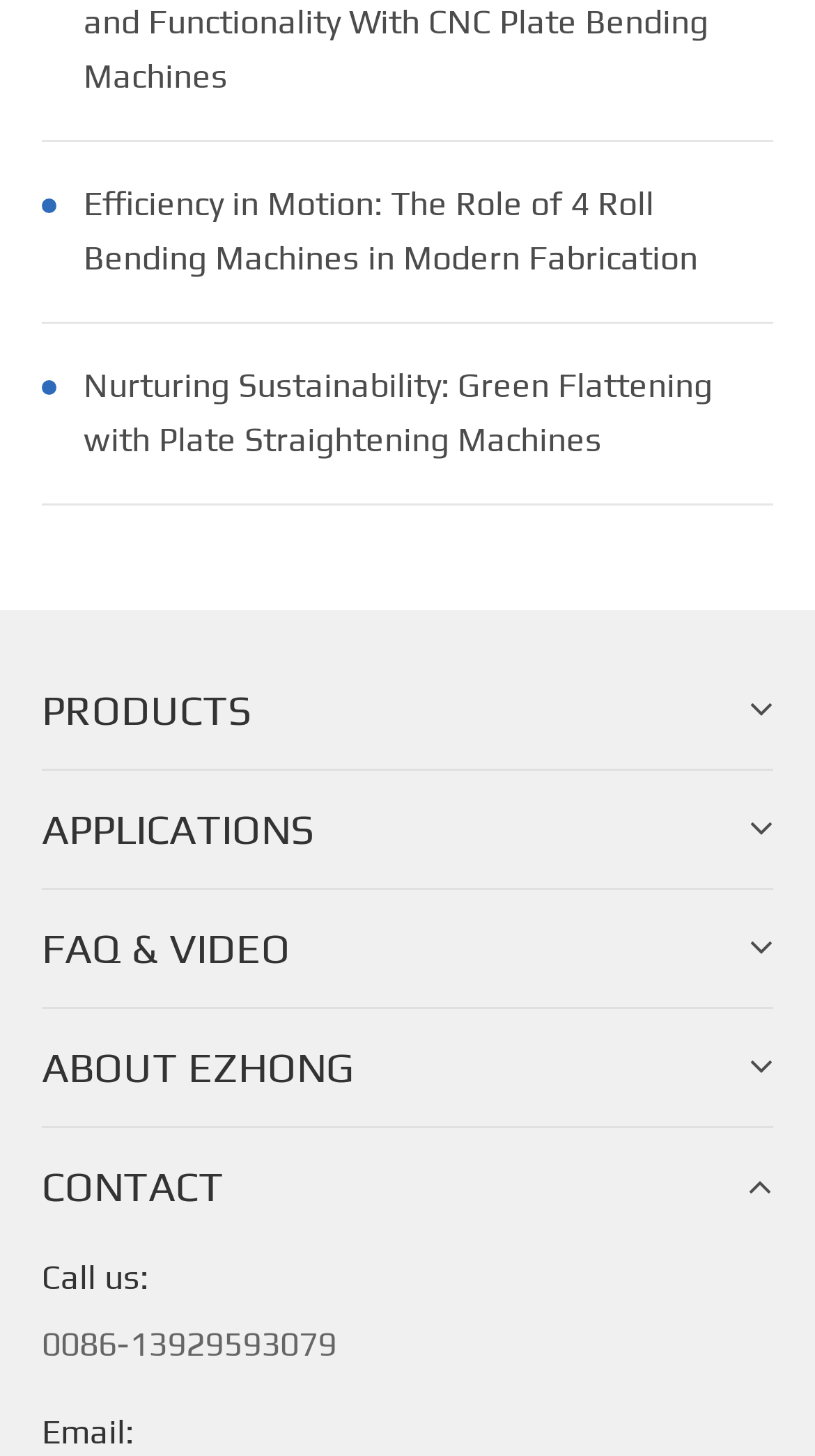Identify the bounding box for the given UI element using the description provided. Coordinates should be in the format (top-left x, top-left y, bottom-right x, bottom-right y) and must be between 0 and 1. Here is the description: Contact

[0.051, 0.775, 0.949, 0.855]